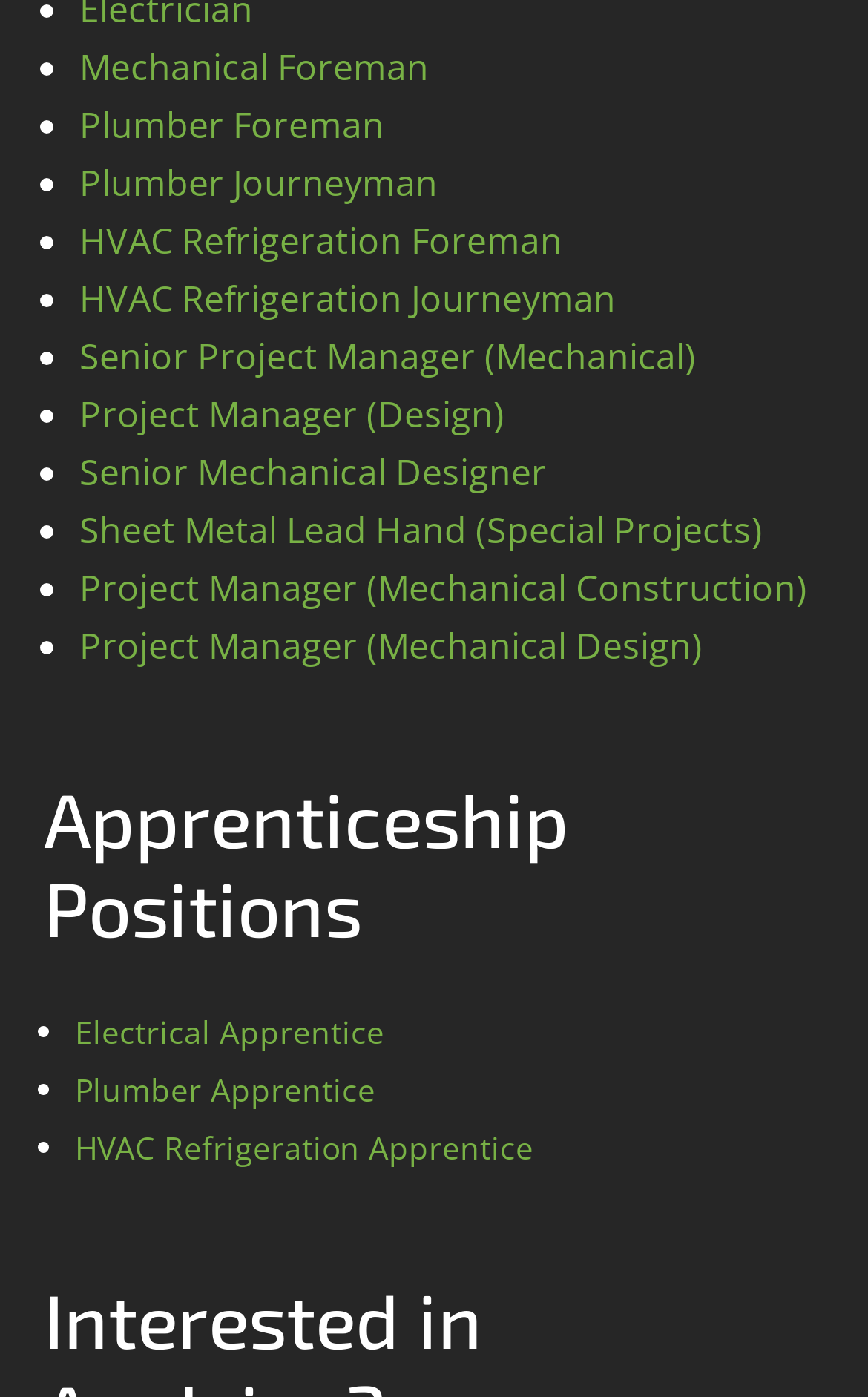How many apprenticeship positions are listed?
Based on the visual details in the image, please answer the question thoroughly.

I counted the number of links with job titles under the 'Apprenticeship Positions' heading, which are 3 in total.